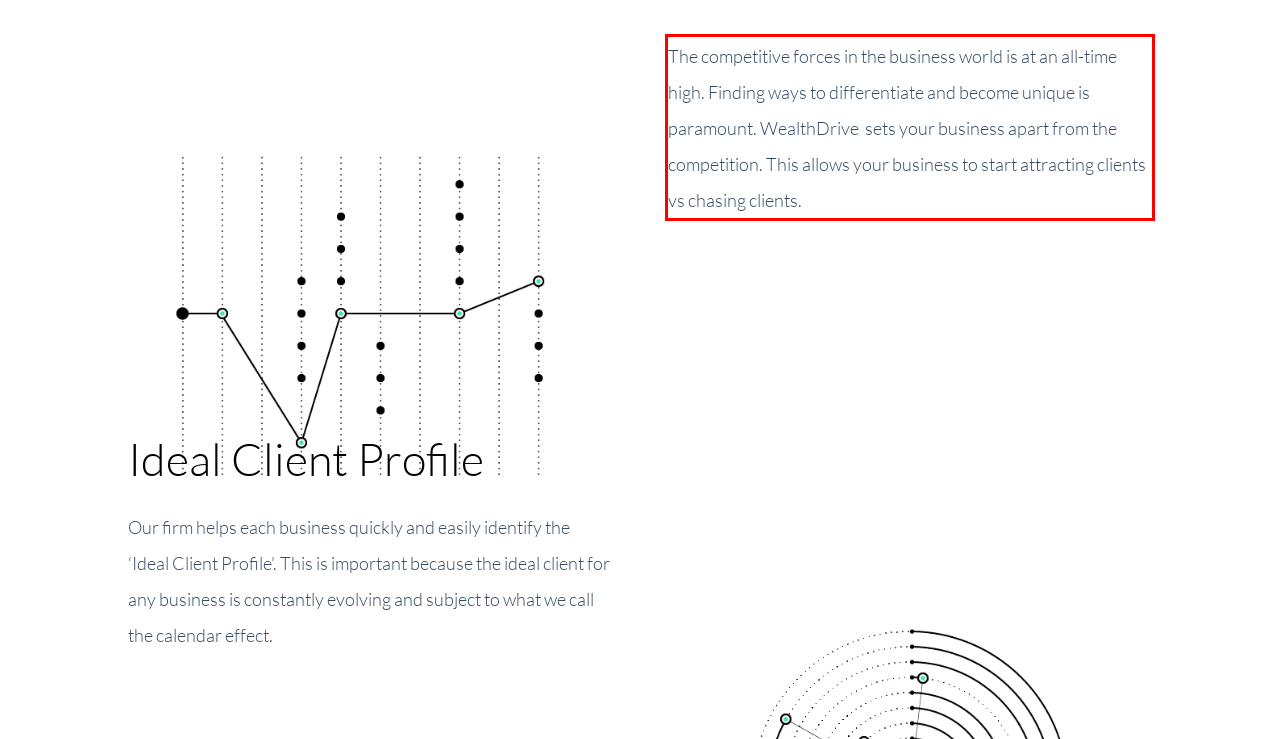Examine the webpage screenshot and use OCR to recognize and output the text within the red bounding box.

The competitive forces in the business world is at an all-time high. Finding ways to differentiate and become unique is paramount. WealthDrive sets your business apart from the competition. This allows your business to start attracting clients vs chasing clients.